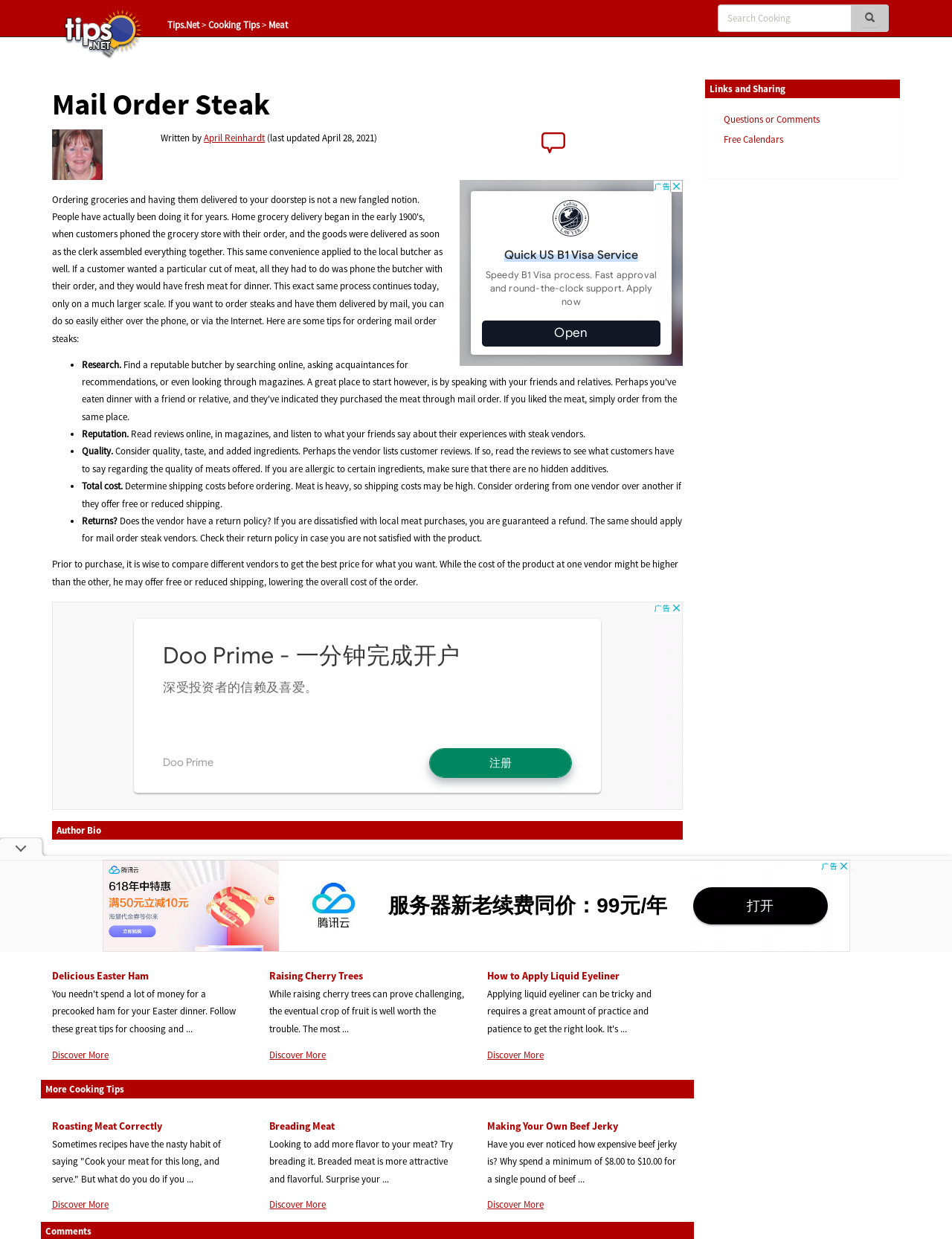Can you find the bounding box coordinates of the area I should click to execute the following instruction: "Read the article about mail order steak"?

[0.055, 0.071, 0.717, 0.097]